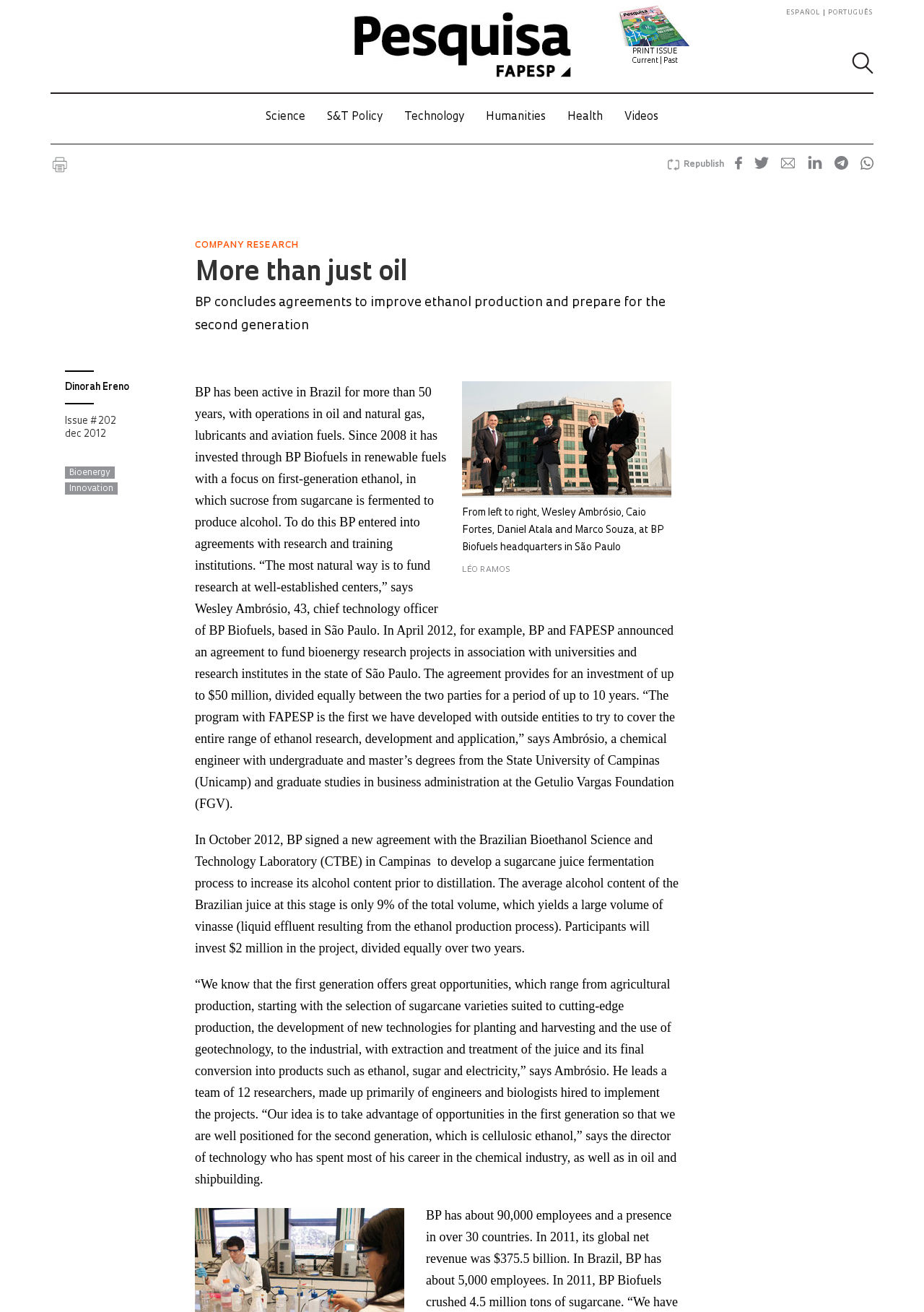Locate the bounding box coordinates of the clickable element to fulfill the following instruction: "Check the topic 'Making project with only specific observations?'". Provide the coordinates as four float numbers between 0 and 1 in the format [left, top, right, bottom].

None